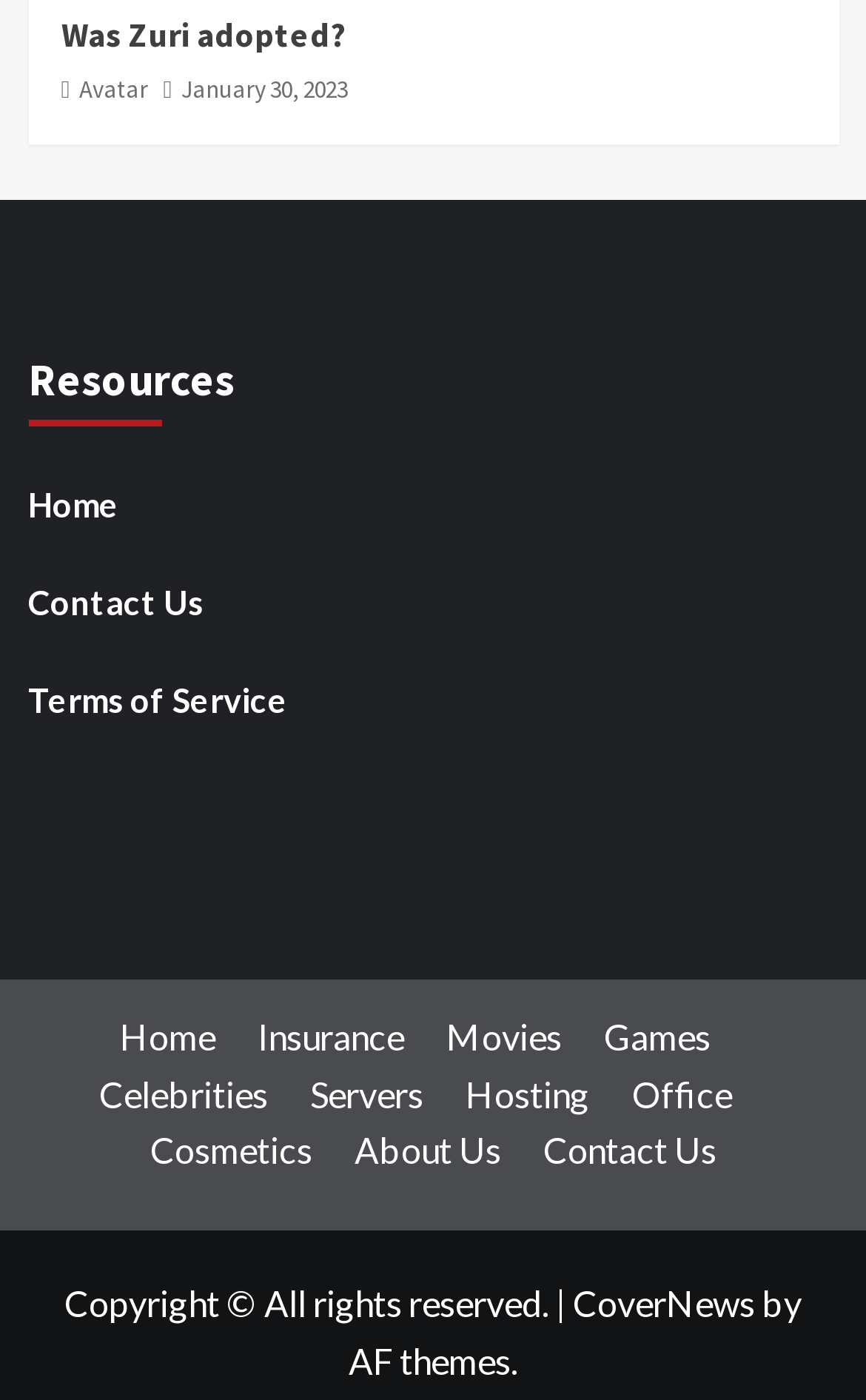Specify the bounding box coordinates of the area to click in order to follow the given instruction: "Explore 'Movies'."

[0.515, 0.725, 0.69, 0.756]